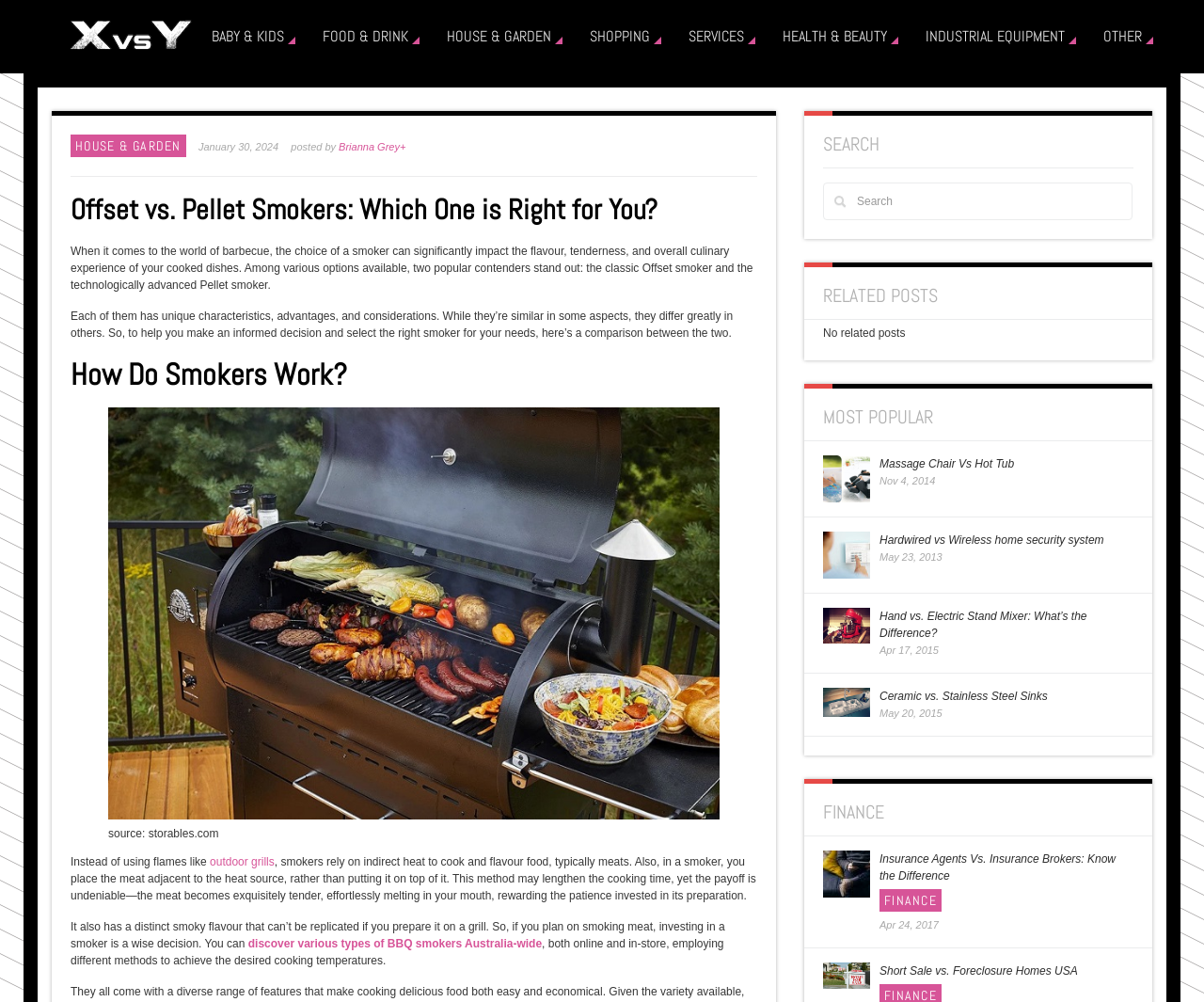Locate the bounding box coordinates of the item that should be clicked to fulfill the instruction: "Discover various types of BBQ smokers Australia-wide".

[0.206, 0.935, 0.45, 0.948]